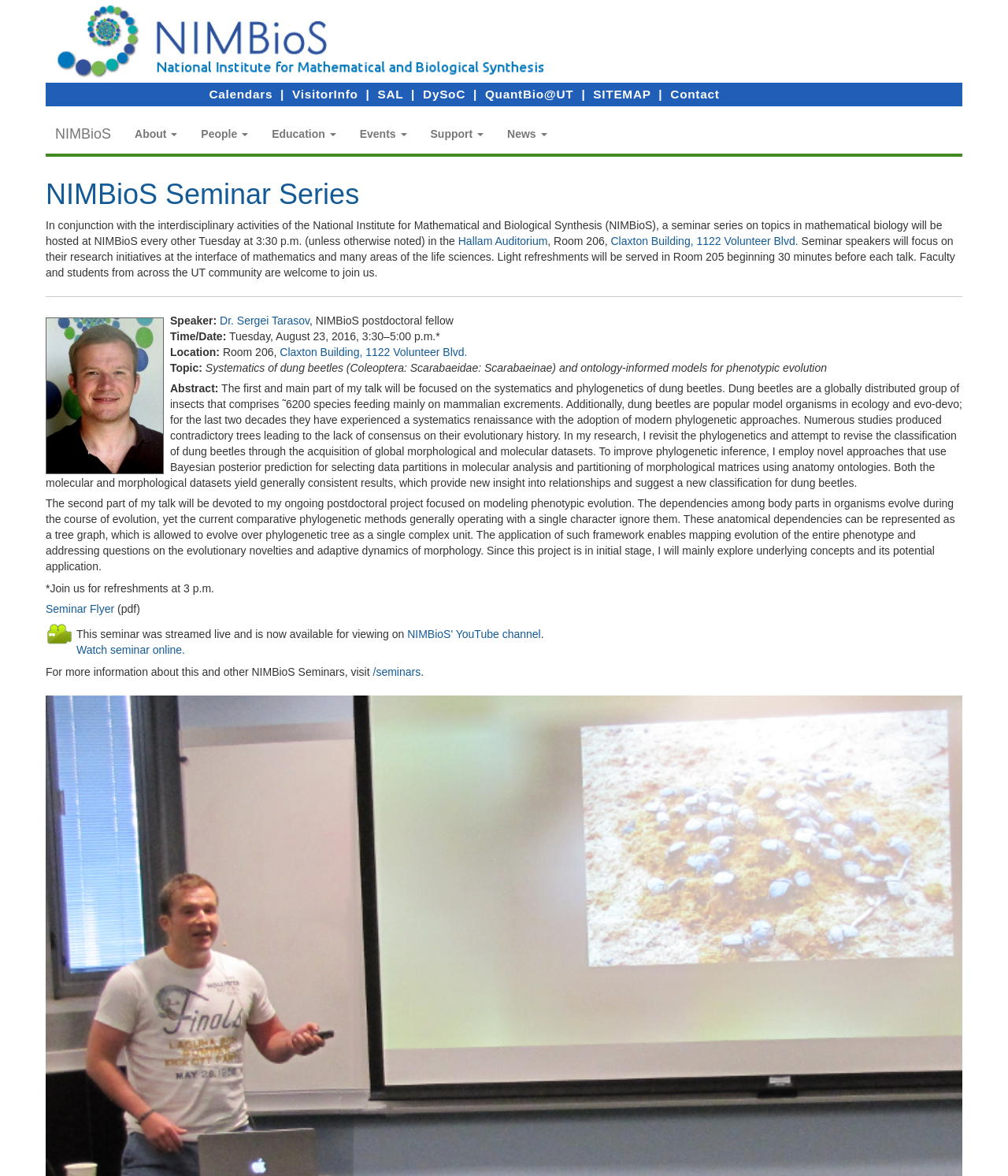Given the webpage screenshot and the description, determine the bounding box coordinates (top-left x, top-left y, bottom-right x, bottom-right y) that define the location of the UI element matching this description: VisitorInfo

[0.29, 0.074, 0.355, 0.086]